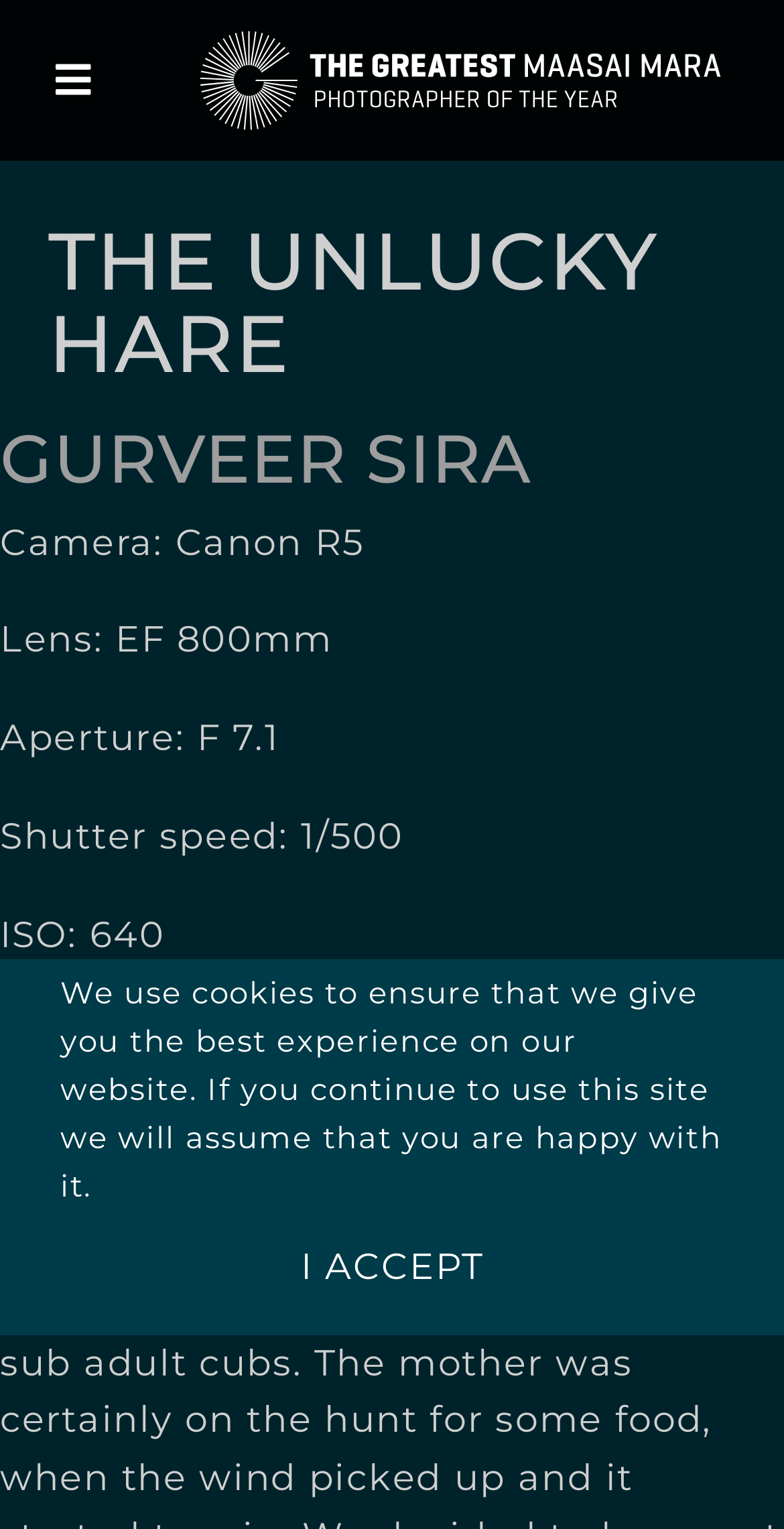Provide a comprehensive caption for the webpage.

The webpage is about a photographer, specifically featuring a photo of a hare taken by Gurveer Sira. At the top left, there is a navigation menu with a toggle button, which expands to reveal links to different sections of the website, including "SHOP", "GALLERIES", "ABOUT", and "FEATURED". 

Below the navigation menu, there is a large heading that reads "THE UNLUCKY HARE", followed by a smaller heading with the photographer's name, Gurveer Sira. 

On the left side of the page, there are several lines of text providing details about the camera settings used to take the photo, including the camera model, lens, aperture, shutter speed, and ISO. 

To the right of the camera settings, there is a longer paragraph describing the photo, which shows three cheetah cubs learning to hunt as their mother lets them chase and finish off a hare. 

At the very bottom of the page, there is a notice about the use of cookies on the website, with a link to "I ACCEPT" on the right side.